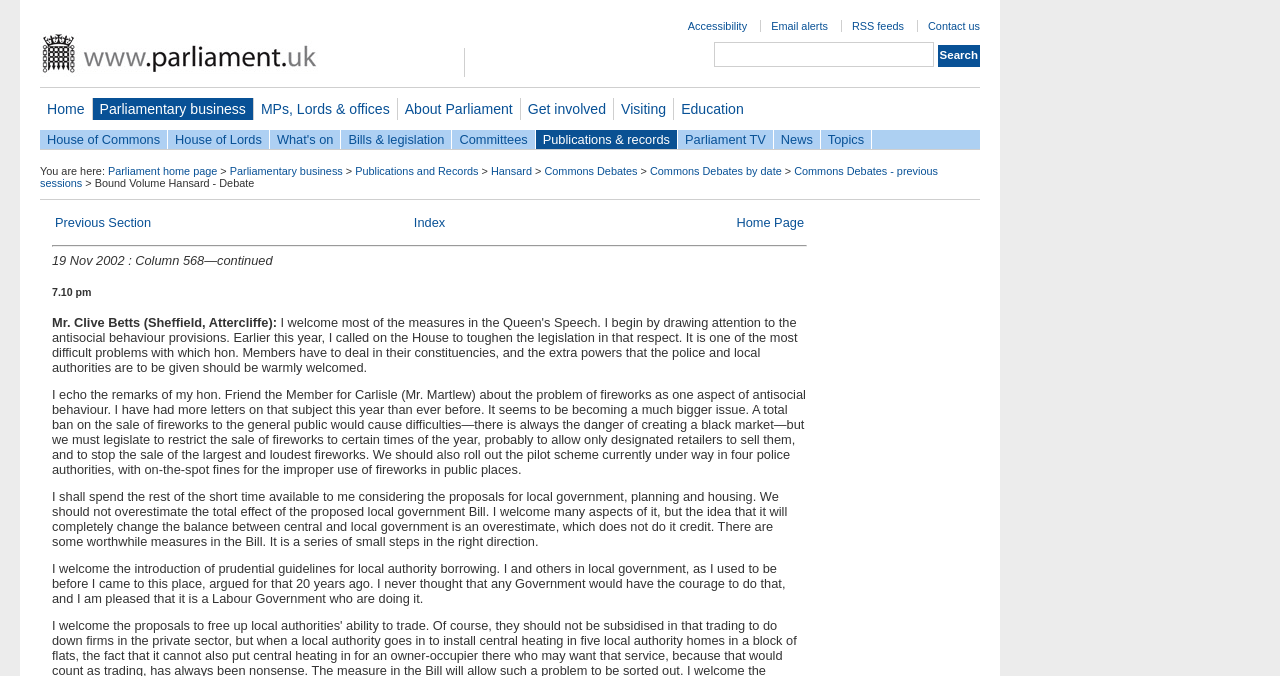Provide an in-depth caption for the webpage.

The webpage is about the House of Commons Hansard Debates for November 19, 2002, part 23. At the top, there are several links to accessibility features, email alerts, RSS feeds, and contact information. Below that, there is a search bar with a button to the right. 

To the left, there is a navigation menu with links to various sections of the Parliament website, including the home page, parliamentary business, MPs, Lords, and offices, and more. 

Below the navigation menu, there is a breadcrumb trail showing the path to the current page, with links to previous sections. 

The main content of the page is a table with three columns, containing links to previous sections, an index, and the home page. 

Below the table, there is a horizontal separator line. 

The main body of the page contains a transcript of a debate, with headings indicating the time of day and speakers' names. The text of the debate is divided into paragraphs, with each speaker's comments separated by a blank line. The debate appears to be about issues related to local government, planning, and housing, with speakers discussing topics such as fireworks, antisocial behavior, and local authority borrowing.